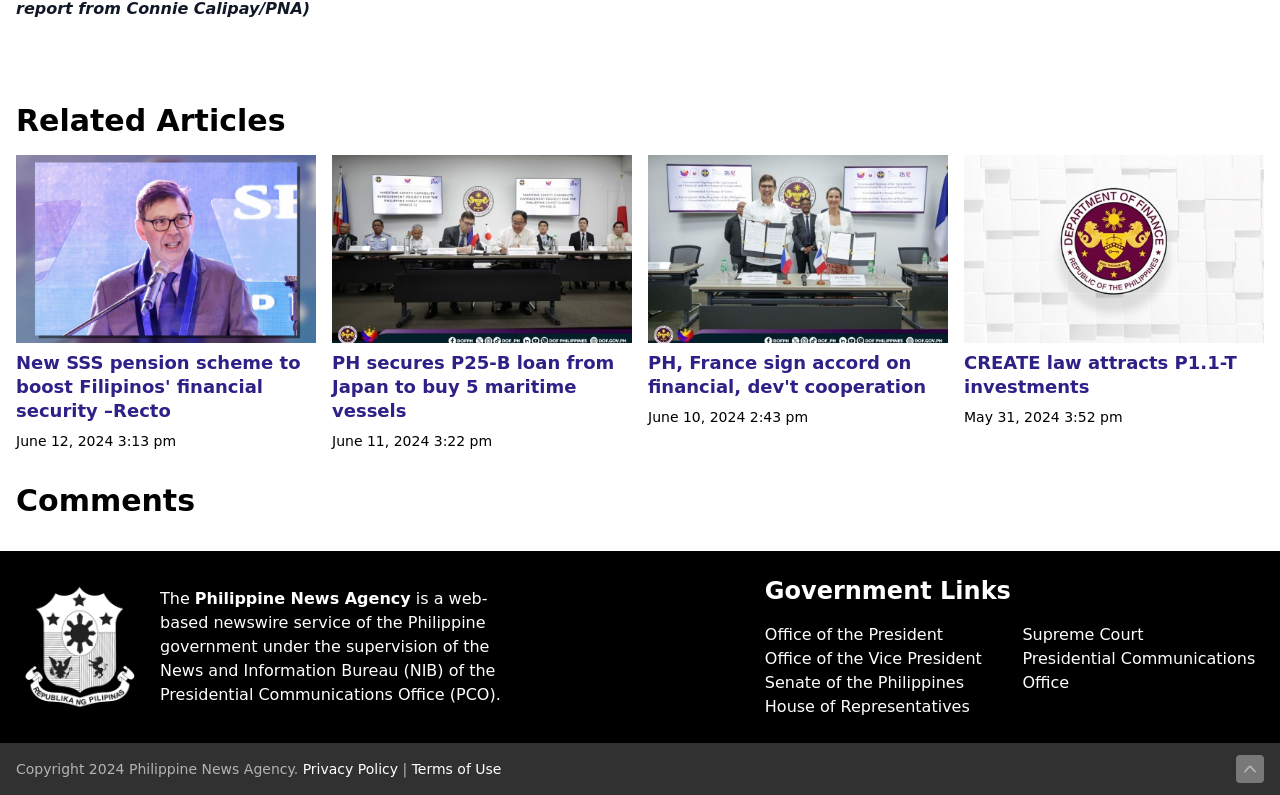Please locate the bounding box coordinates of the element that should be clicked to complete the given instruction: "View comments".

[0.012, 0.607, 0.988, 0.653]